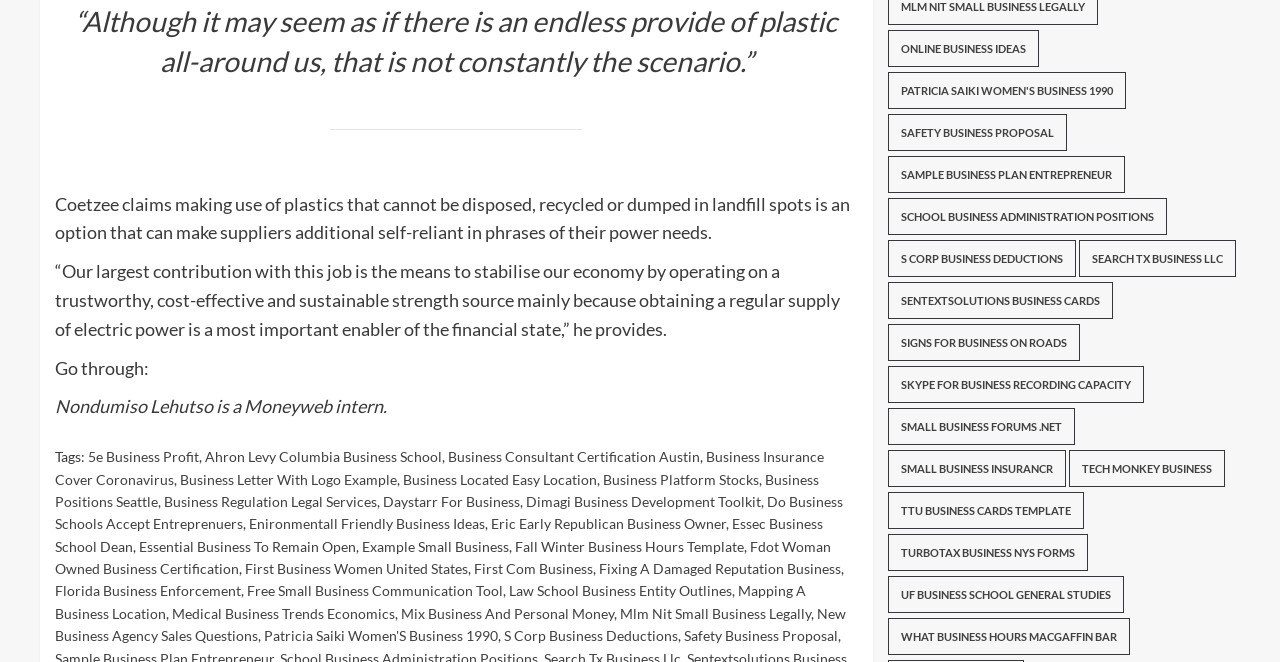Can you find the bounding box coordinates of the area I should click to execute the following instruction: "Click on 'Online Business Ideas'"?

[0.693, 0.045, 0.811, 0.101]